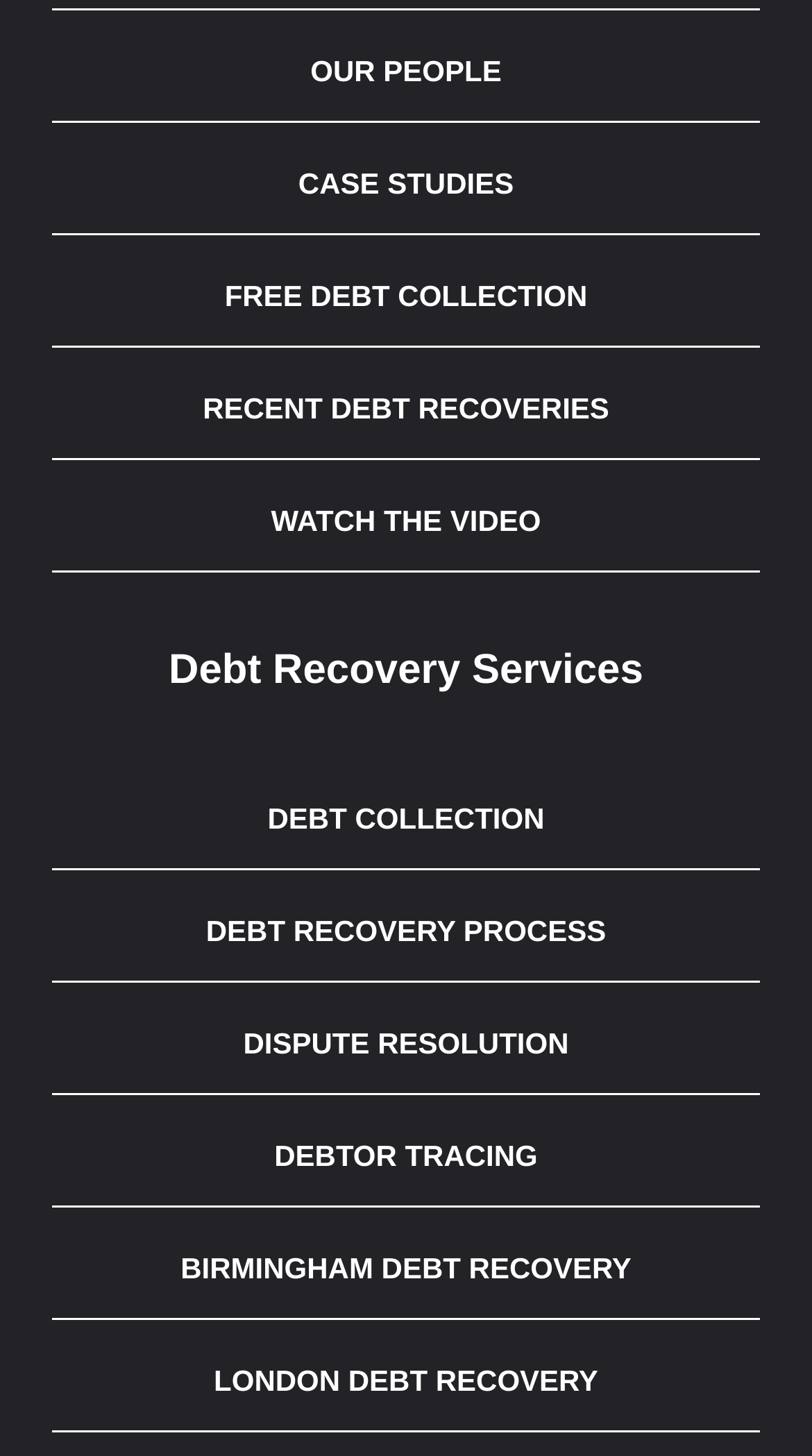Please locate the bounding box coordinates of the element that should be clicked to achieve the given instruction: "Learn about DEBT COLLECTION".

[0.064, 0.527, 0.936, 0.597]